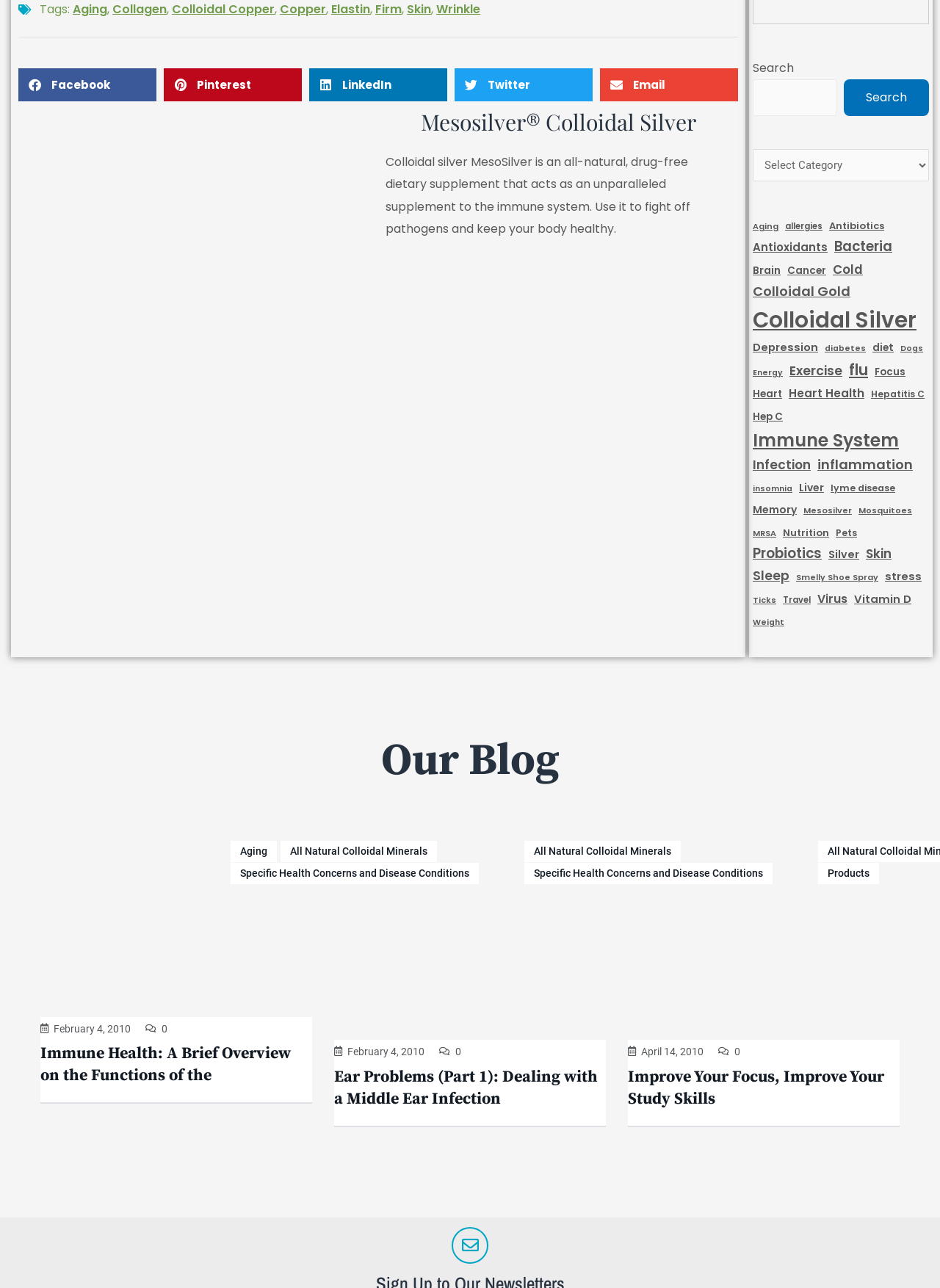Provide the bounding box coordinates of the section that needs to be clicked to accomplish the following instruction: "Search for something."

[0.801, 0.062, 0.89, 0.09]